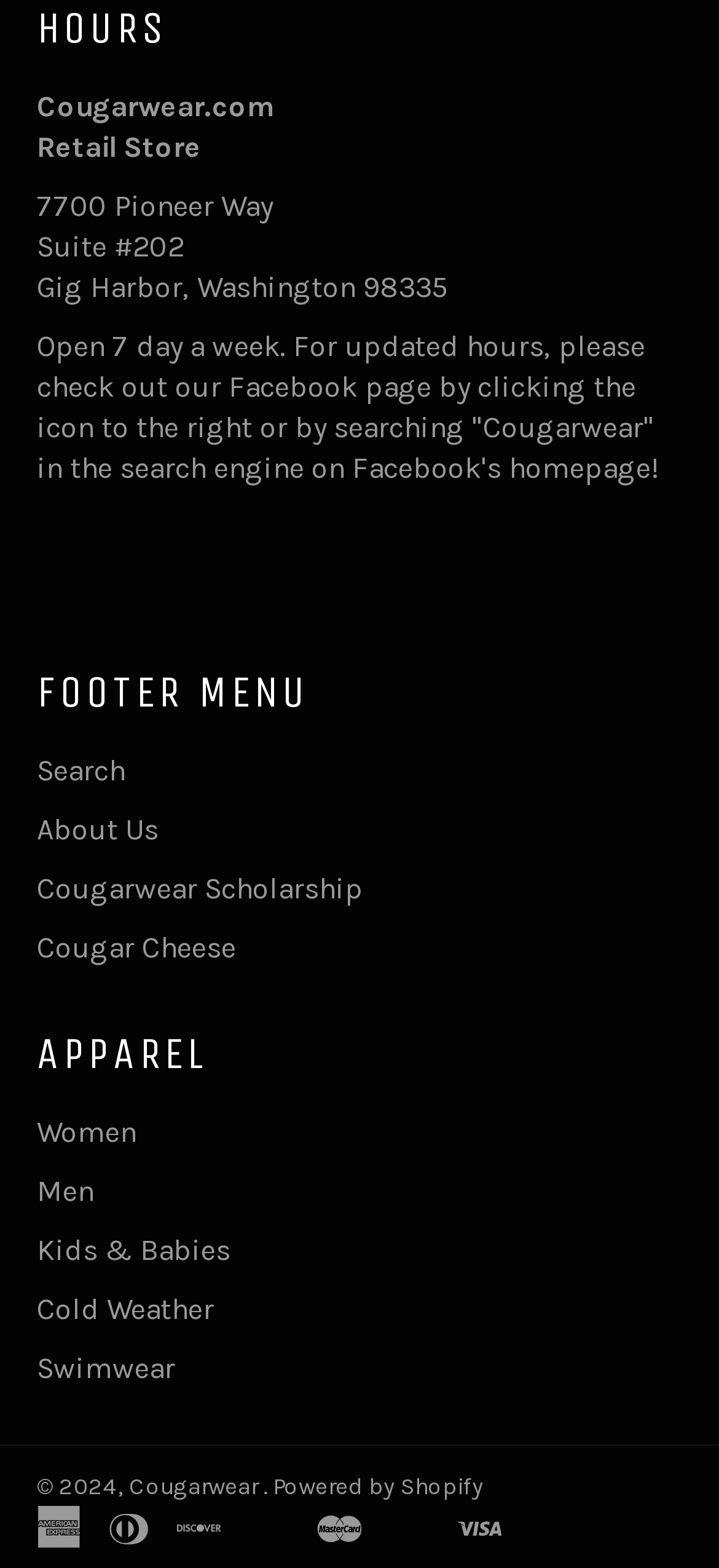Pinpoint the bounding box coordinates of the clickable element to carry out the following instruction: "Visit the Cougarwear Facebook page."

[0.051, 0.21, 0.915, 0.31]